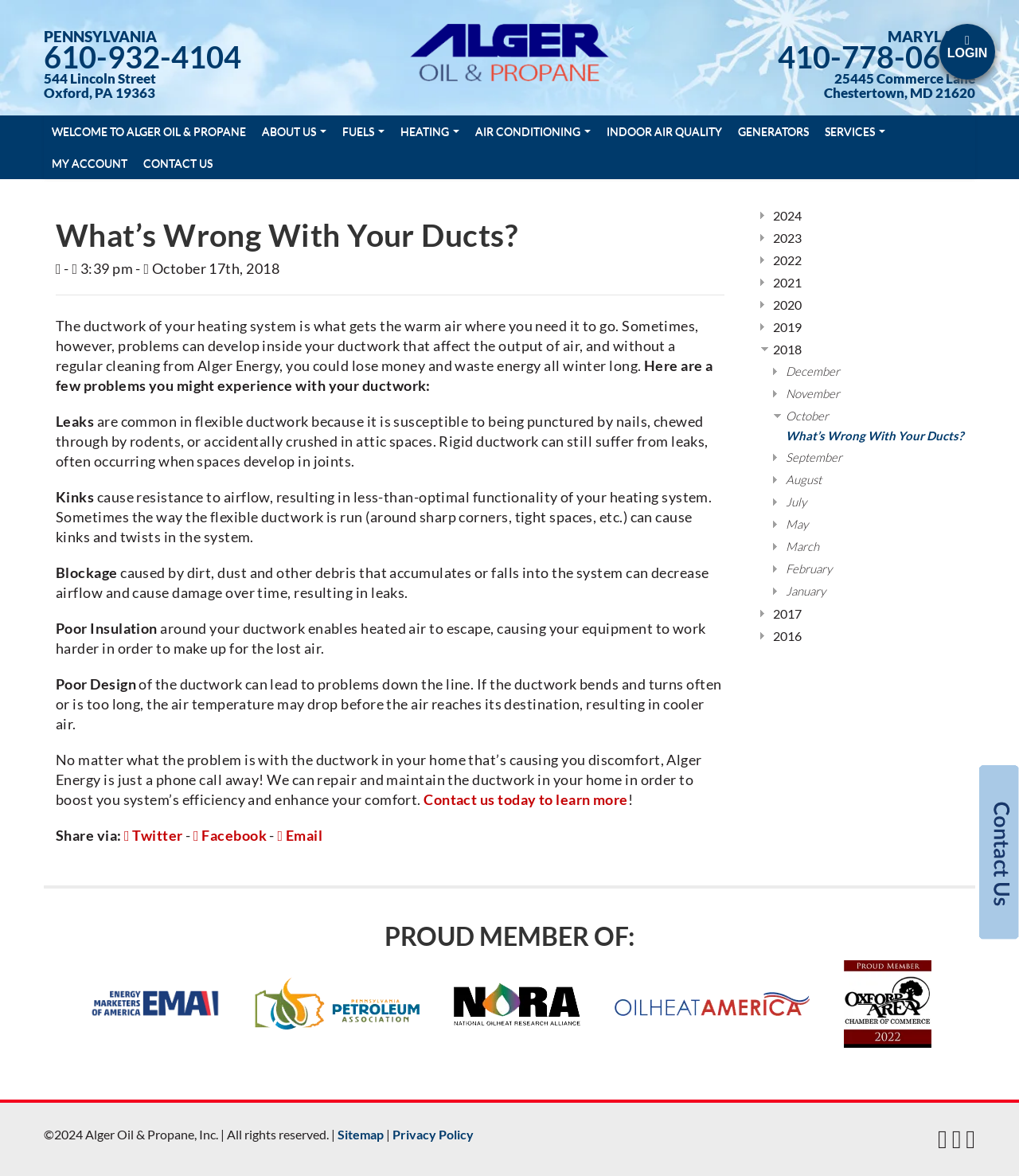Identify the bounding box coordinates of the clickable section necessary to follow the following instruction: "Call the phone number 610-932-4104". The coordinates should be presented as four float numbers from 0 to 1, i.e., [left, top, right, bottom].

[0.043, 0.032, 0.237, 0.064]